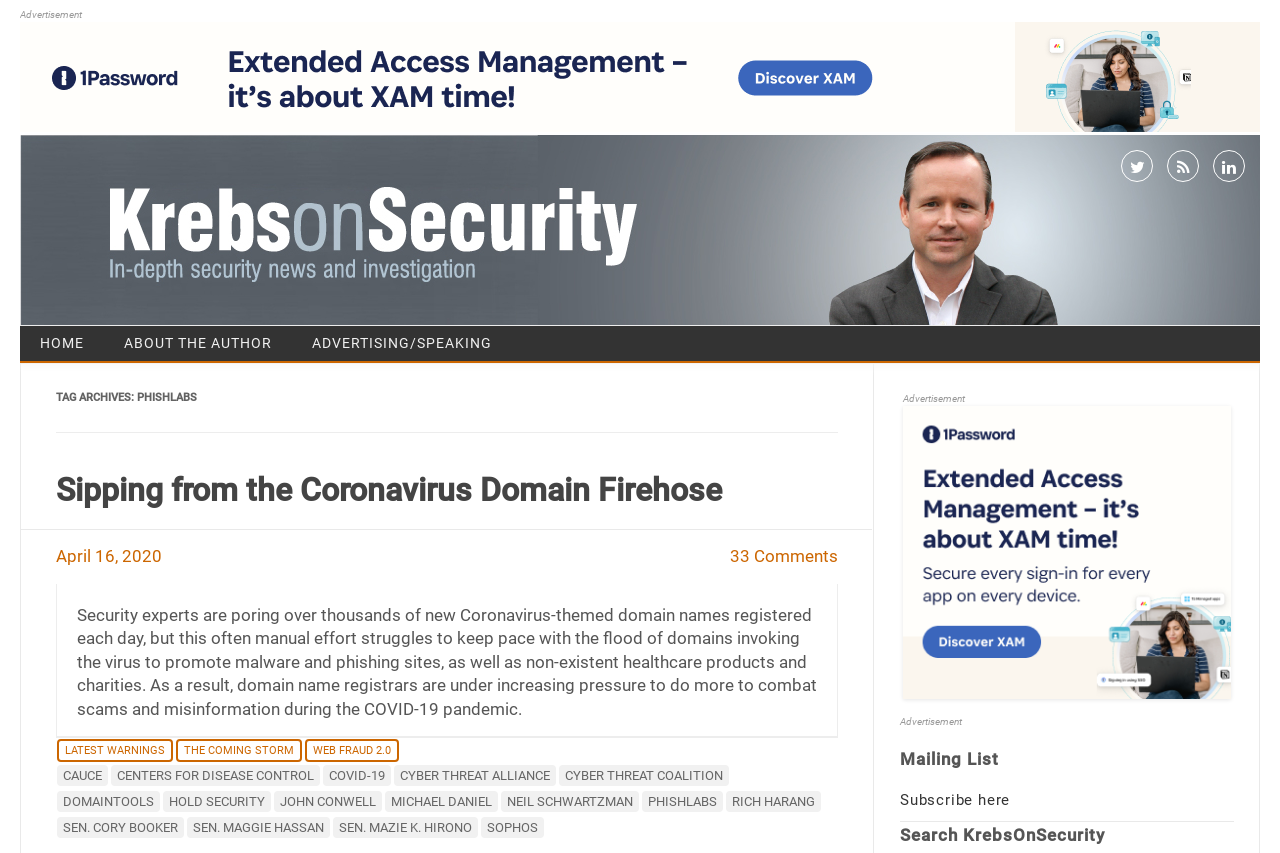Specify the bounding box coordinates of the area to click in order to follow the given instruction: "Search KrebsOnSecurity."

[0.703, 0.967, 0.863, 0.991]